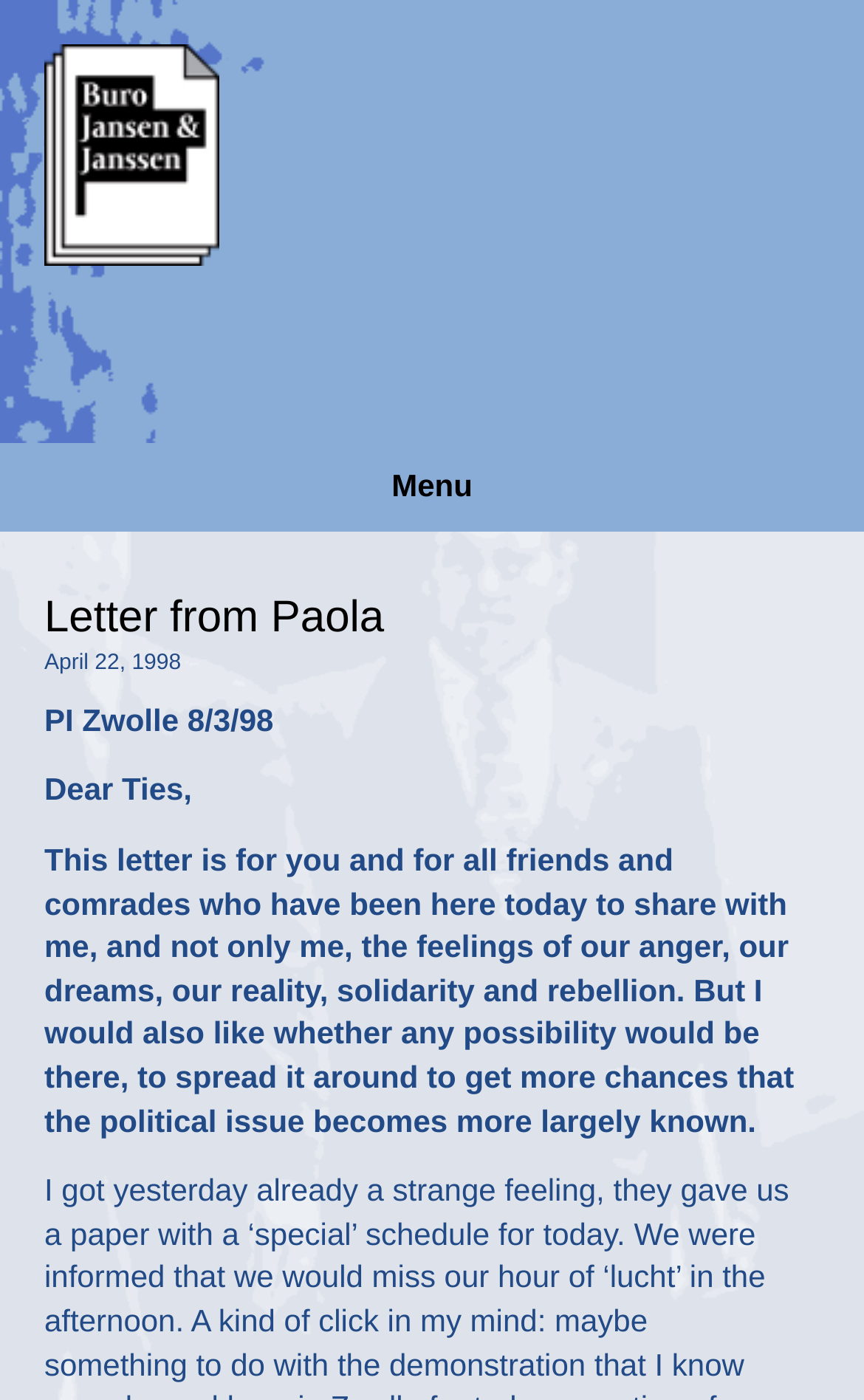Answer succinctly with a single word or phrase:
What is the text above the 'Menu' button?

None